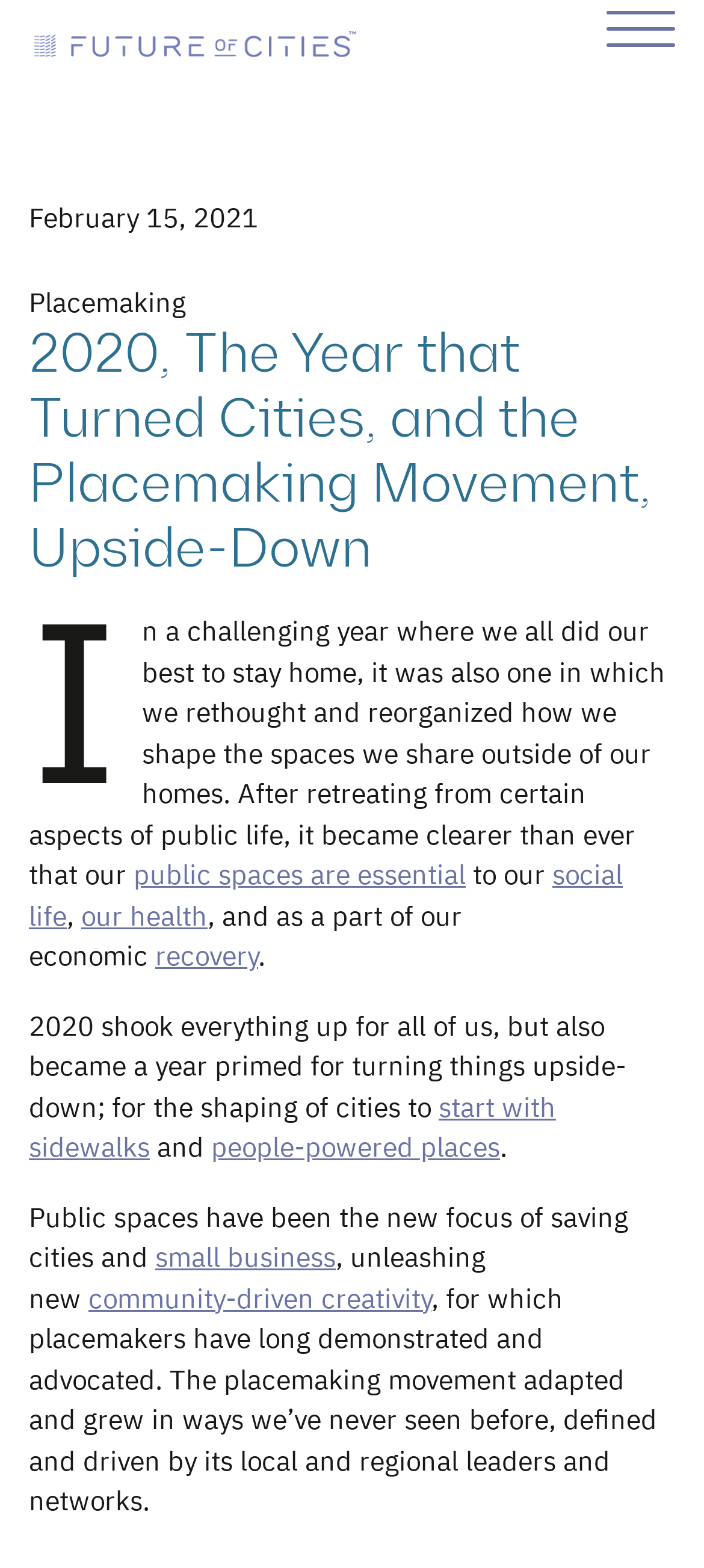Identify the bounding box coordinates for the region to click in order to carry out this instruction: "Click on the link to learn more about Future of Cities". Provide the coordinates using four float numbers between 0 and 1, formatted as [left, top, right, bottom].

[0.041, 0.018, 0.528, 0.038]